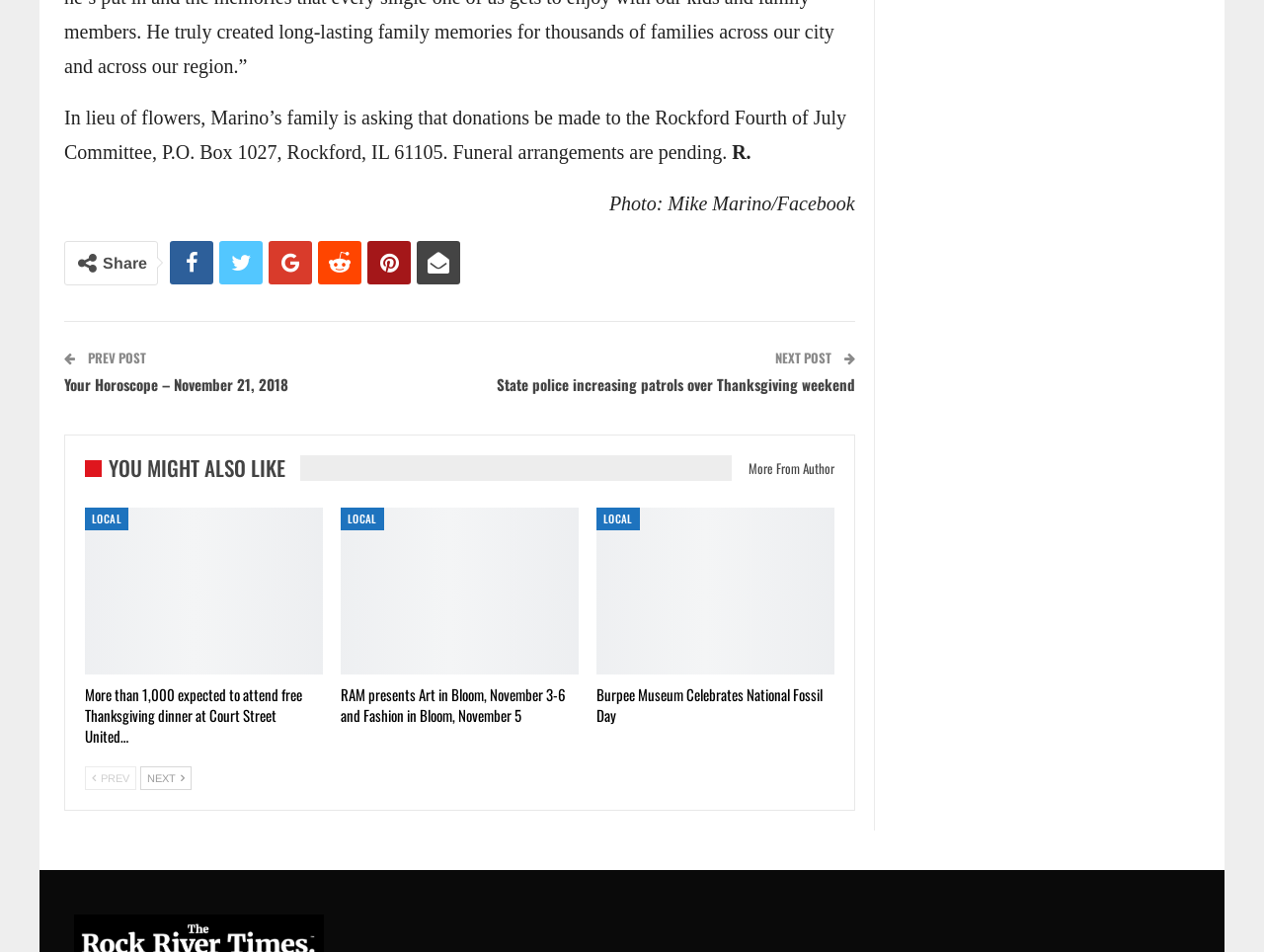What is the family asking for in lieu of flowers?
Examine the image closely and answer the question with as much detail as possible.

The webpage contains a static text element that states 'In lieu of flowers, Marino’s family is asking that donations be made to the Rockford Fourth of July Committee, P.O. Box 1027, Rockford, IL 61105.' This indicates that the family is asking for donations to the Rockford Fourth of July Committee instead of flowers.